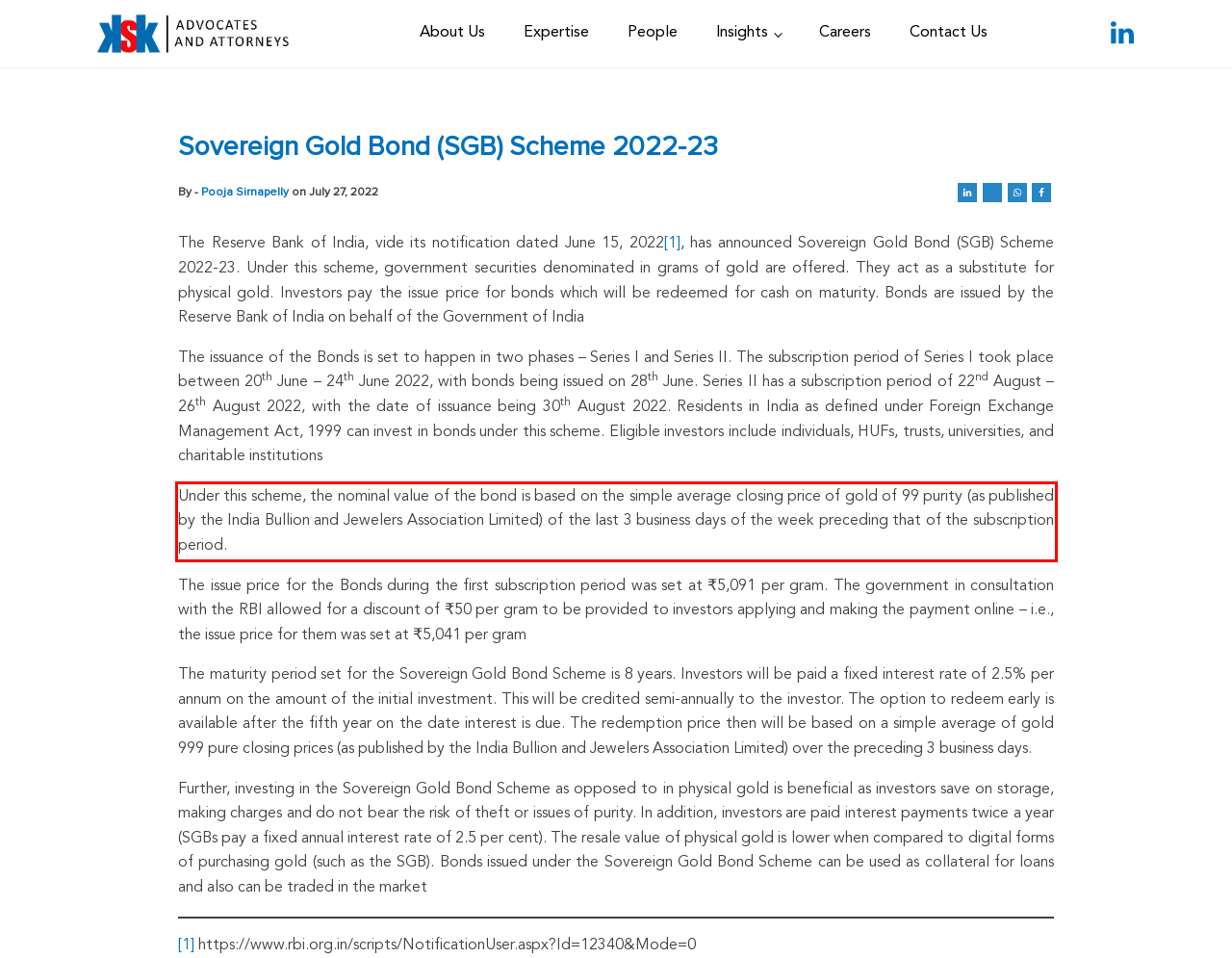Please use OCR to extract the text content from the red bounding box in the provided webpage screenshot.

Under this scheme, the nominal value of the bond is based on the simple average closing price of gold of 99 purity (as published by the India Bullion and Jewelers Association Limited) of the last 3 business days of the week preceding that of the subscription period.